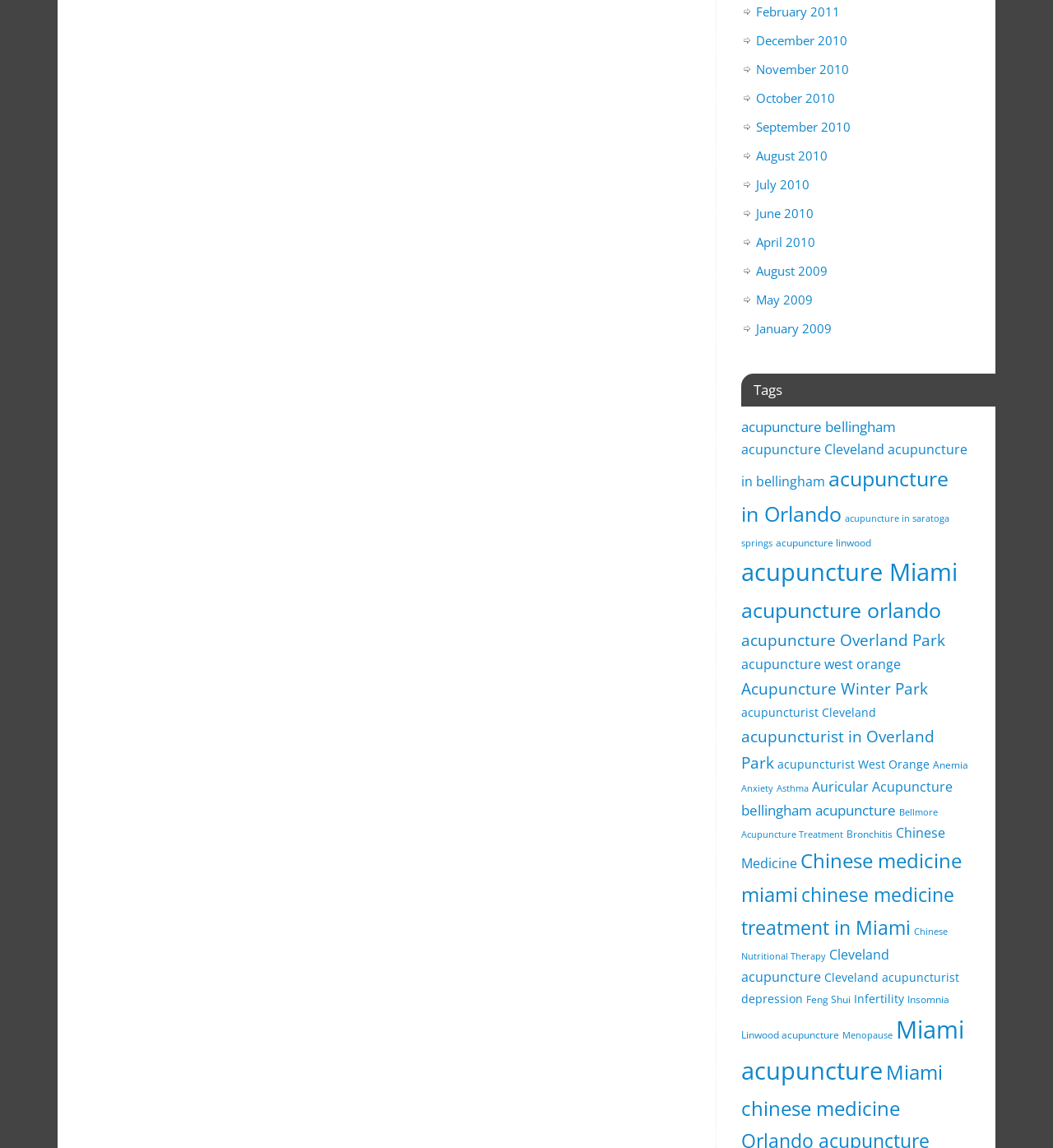Predict the bounding box coordinates of the area that should be clicked to accomplish the following instruction: "Explore 'Anxiety'". The bounding box coordinates should consist of four float numbers between 0 and 1, i.e., [left, top, right, bottom].

[0.704, 0.681, 0.734, 0.691]